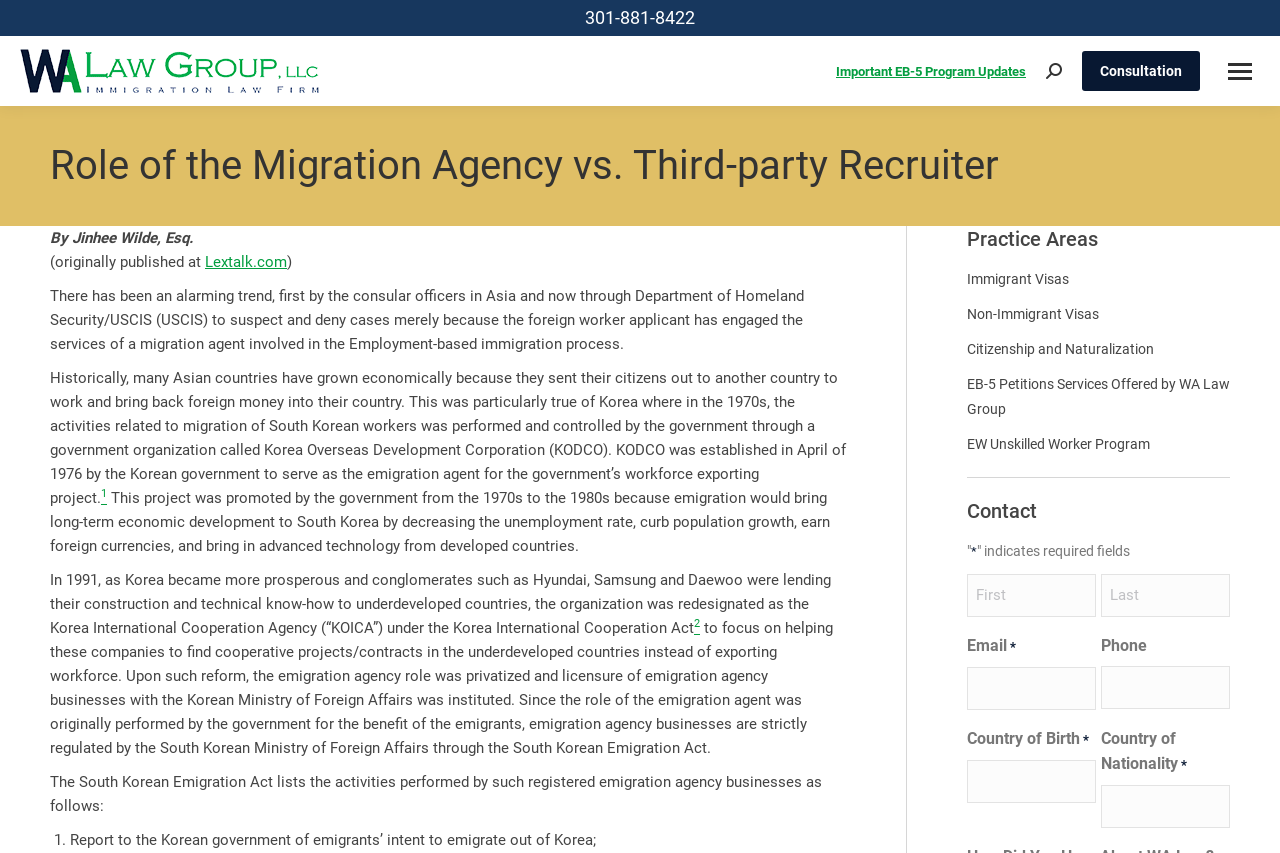What is the name of the law group?
Refer to the screenshot and deliver a thorough answer to the question presented.

I found the answer by looking at the top left corner of the webpage, where I saw a link with the text 'WA Law' and an image with the same name.